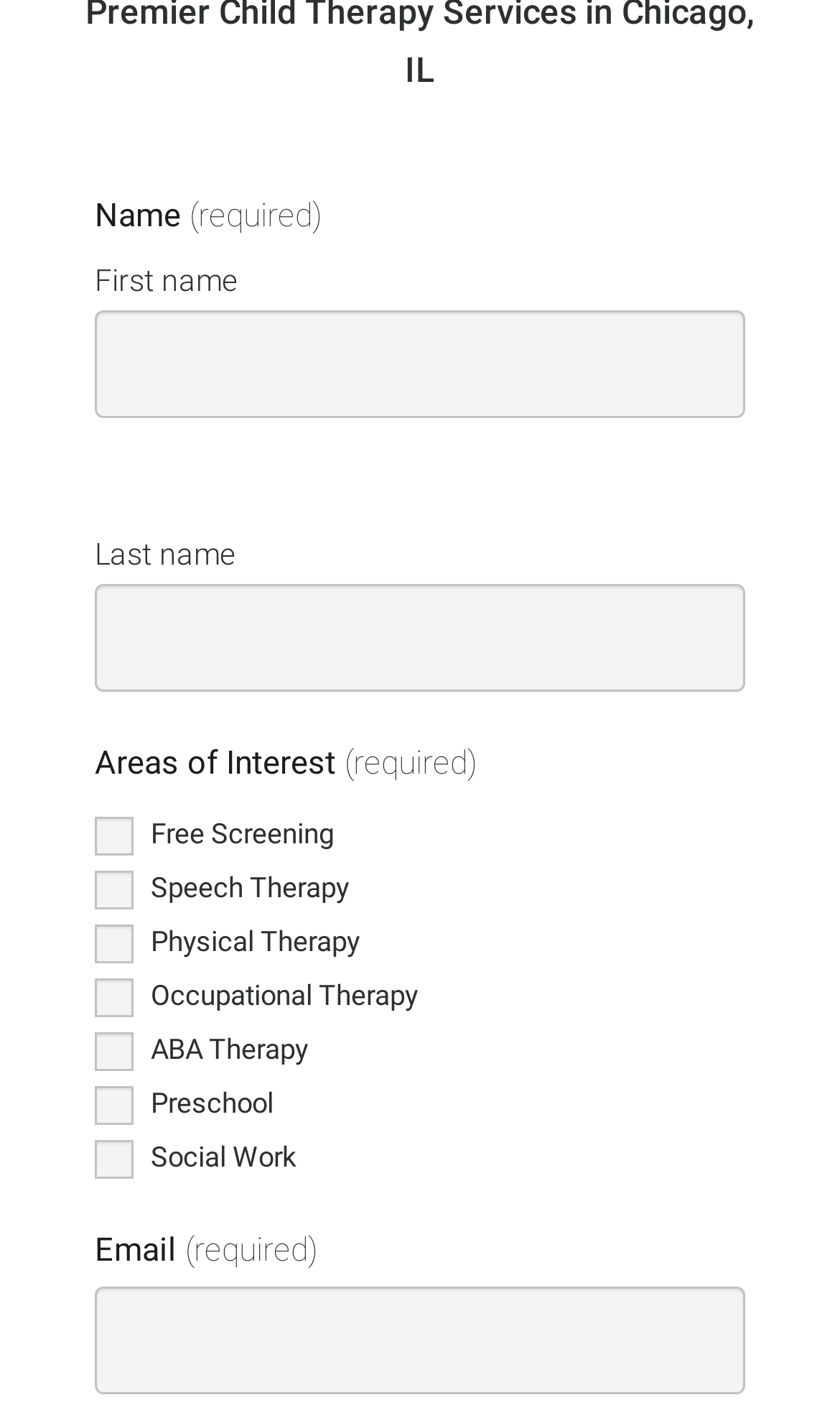How many textboxes are there?
Look at the image and respond with a one-word or short phrase answer.

4